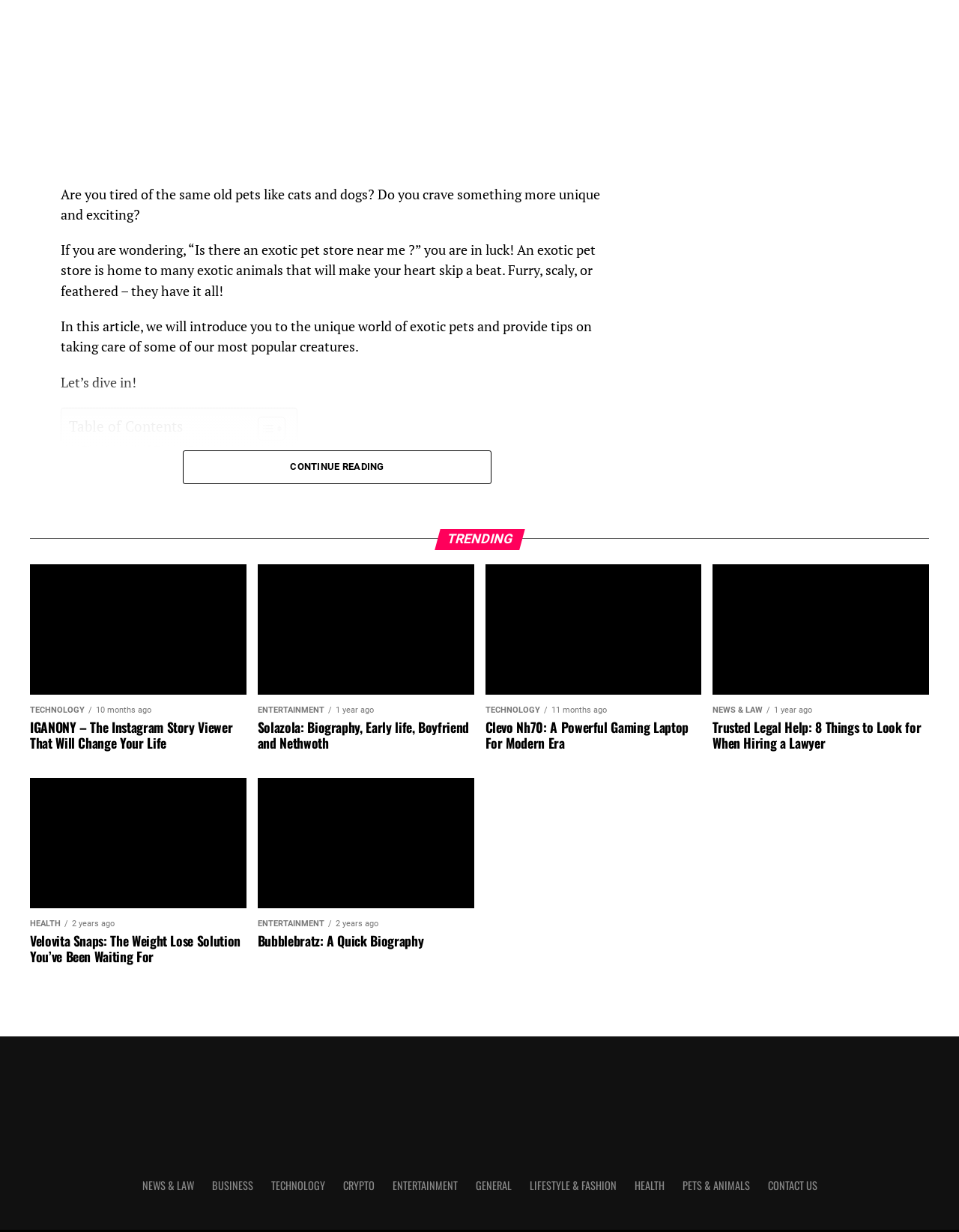Locate the bounding box coordinates of the element that needs to be clicked to carry out the instruction: "Visit an exotic pet store near me". The coordinates should be given as four float numbers ranging from 0 to 1, i.e., [left, top, right, bottom].

[0.072, 0.536, 0.294, 0.55]